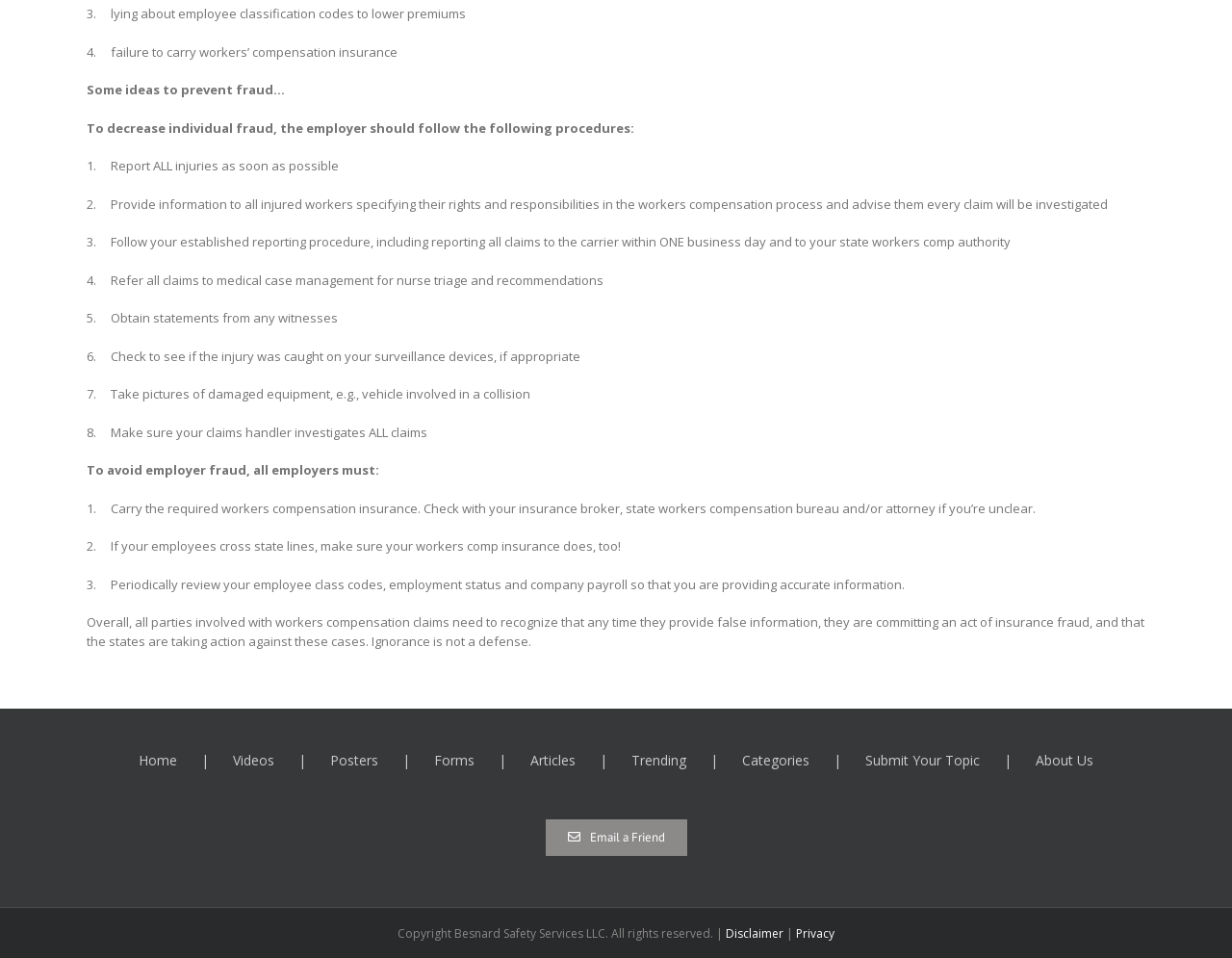Given the element description: "Submit Your Topic", predict the bounding box coordinates of this UI element. The coordinates must be four float numbers between 0 and 1, given as [left, top, right, bottom].

[0.702, 0.783, 0.841, 0.804]